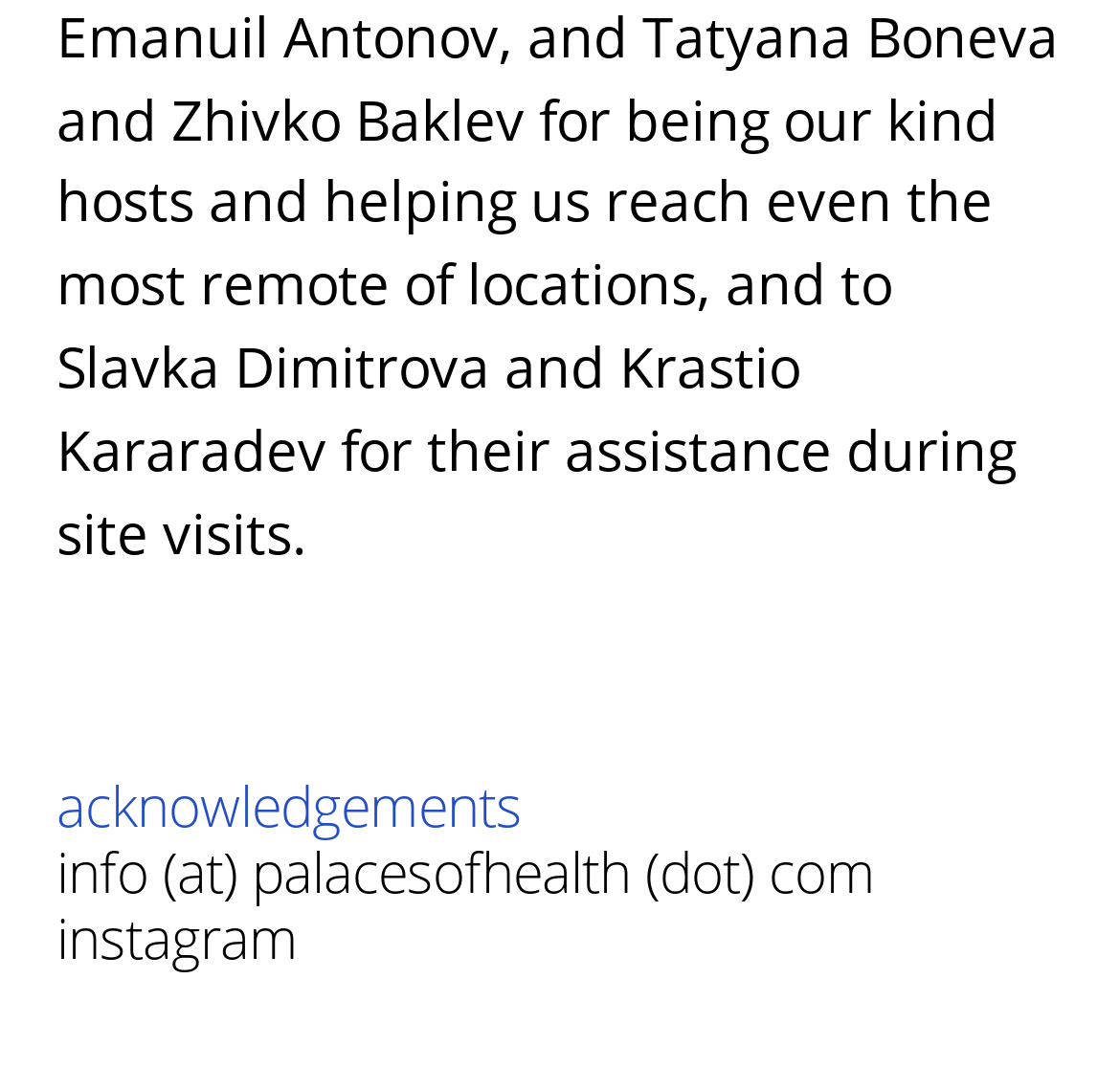Given the element description instagram, identify the bounding box coordinates for the UI element on the webpage screenshot. The format should be (top-left x, top-left y, bottom-right x, bottom-right y), with values between 0 and 1.

[0.05, 0.848, 0.265, 0.91]